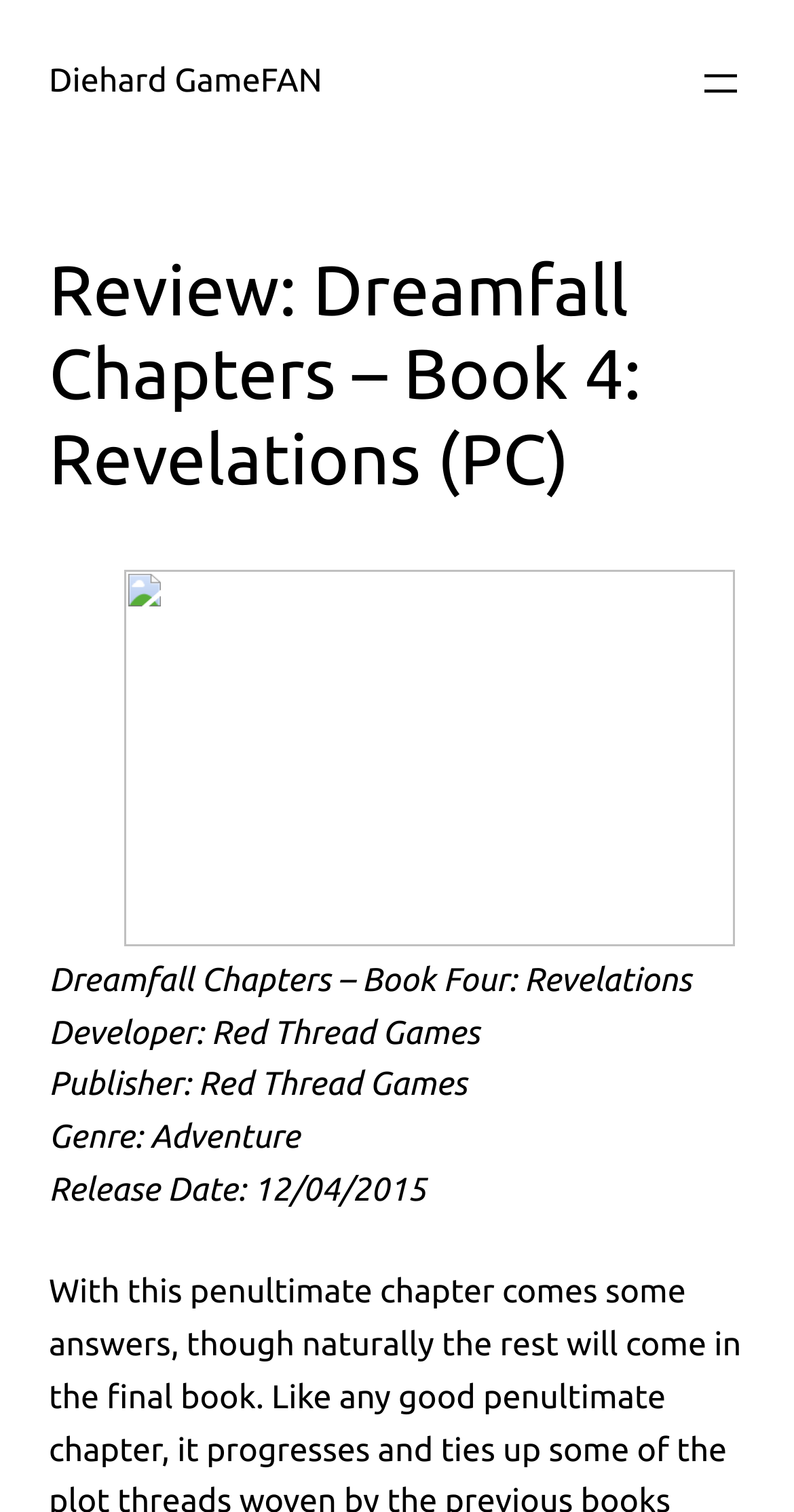From the webpage screenshot, predict the bounding box of the UI element that matches this description: "May 31, 2024June 1, 2024".

None